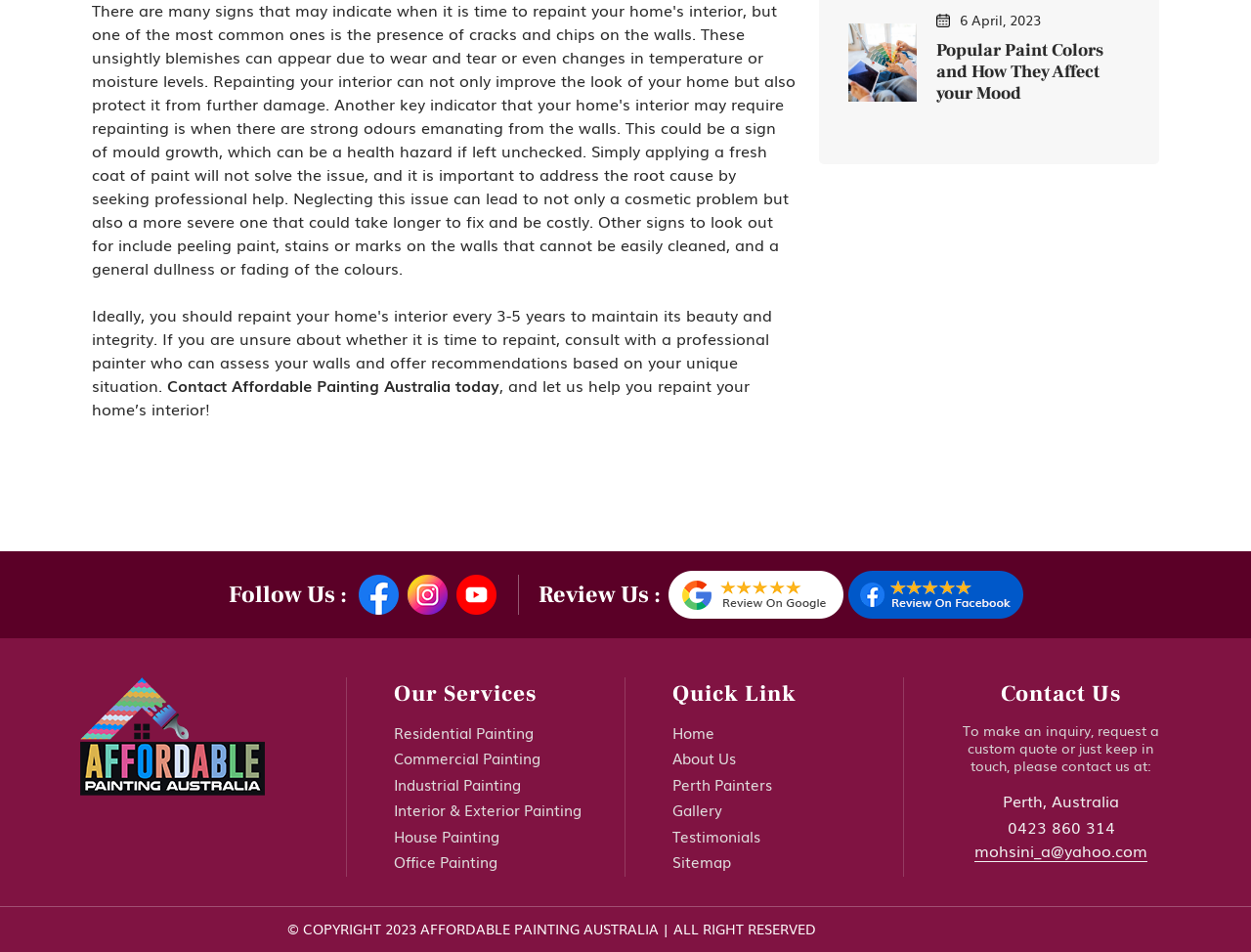Please identify the bounding box coordinates of the element I should click to complete this instruction: 'Follow on social media'. The coordinates should be given as four float numbers between 0 and 1, like this: [left, top, right, bottom].

[0.286, 0.609, 0.318, 0.634]